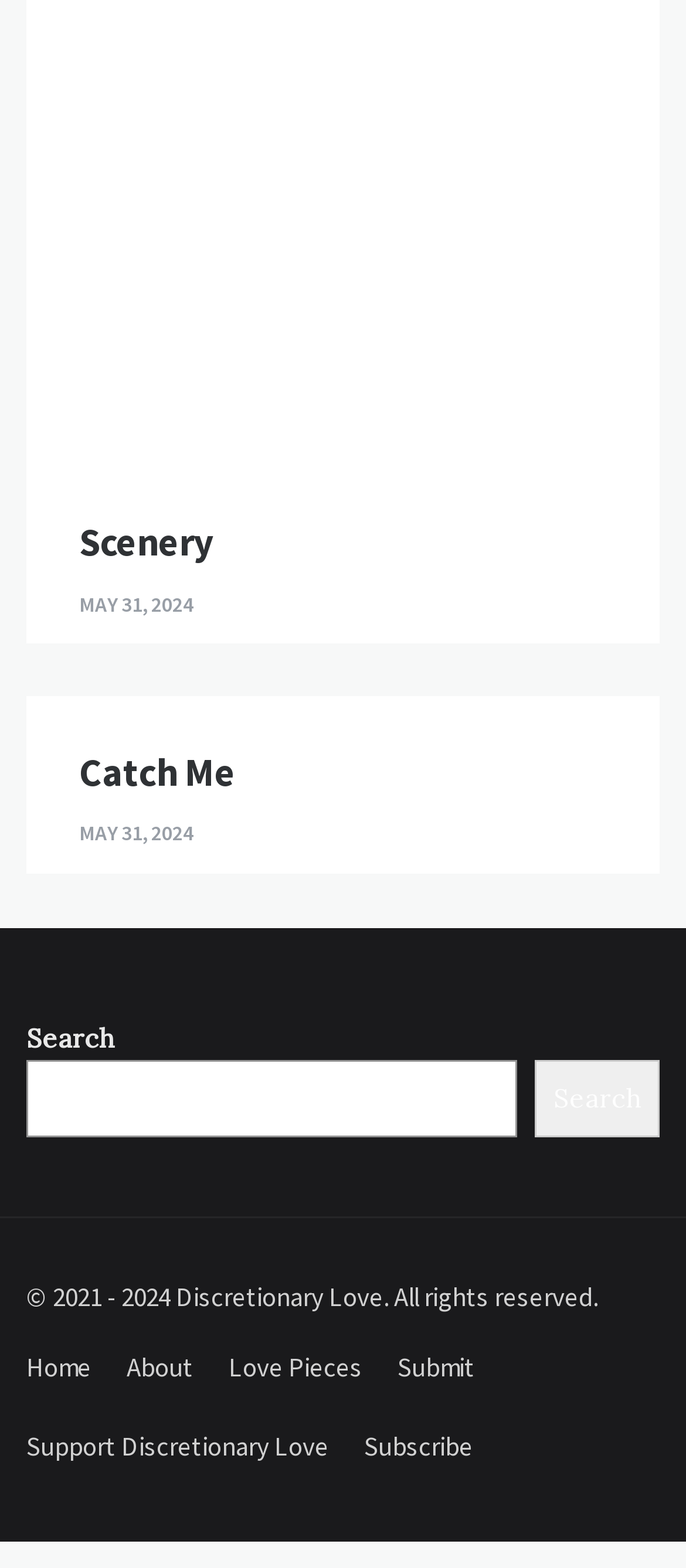Provide a short answer to the following question with just one word or phrase: What is the text of the second heading?

Catch Me